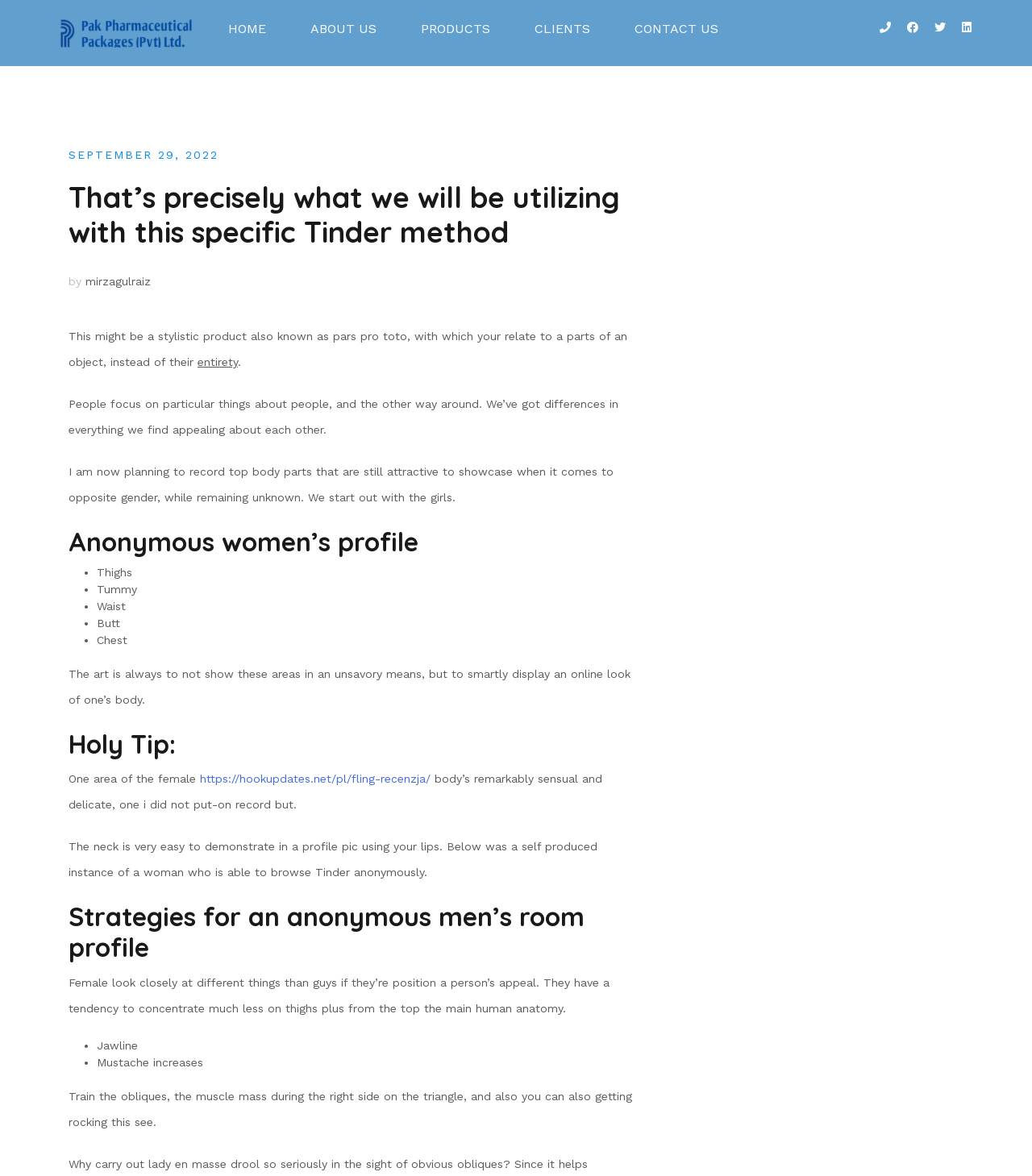Illustrate the webpage with a detailed description.

This webpage appears to be a blog post or article discussing strategies for creating anonymous profiles on Tinder, a dating app. The page has a navigation menu at the top with links to "HOME", "ABOUT US", "PRODUCTS", "CLIENTS", and "CONTACT US". There is also a phone number and social media links on the top right corner.

The main content of the page is divided into sections, each with a heading. The first section discusses the concept of showcasing specific body parts in a Tinder profile, with a focus on women's profiles. There is a list of attractive body parts, including thighs, tummy, waist, butt, and chest.

The next section provides a "Holy Tip" on how to display these body parts in a profile picture without being too revealing. This is followed by a section on strategies for creating an anonymous men's profile, which notes that women tend to focus on different aspects of a man's appearance, such as the jawline and mustache.

Throughout the page, there are blocks of text with descriptive headings, as well as lists with bullet points. The text is written in a conversational tone, with the author sharing their insights and advice on creating effective Tinder profiles.